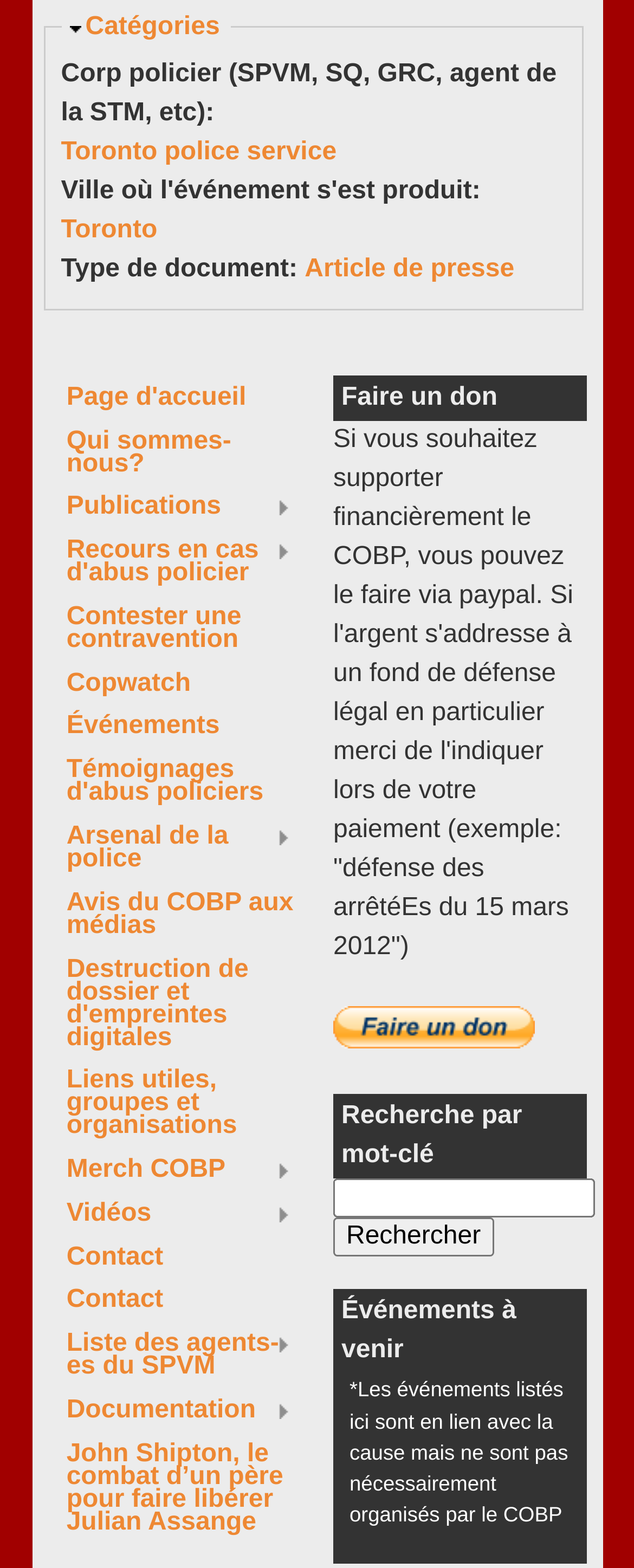What type of document is mentioned?
Refer to the screenshot and answer in one word or phrase.

Article de presse